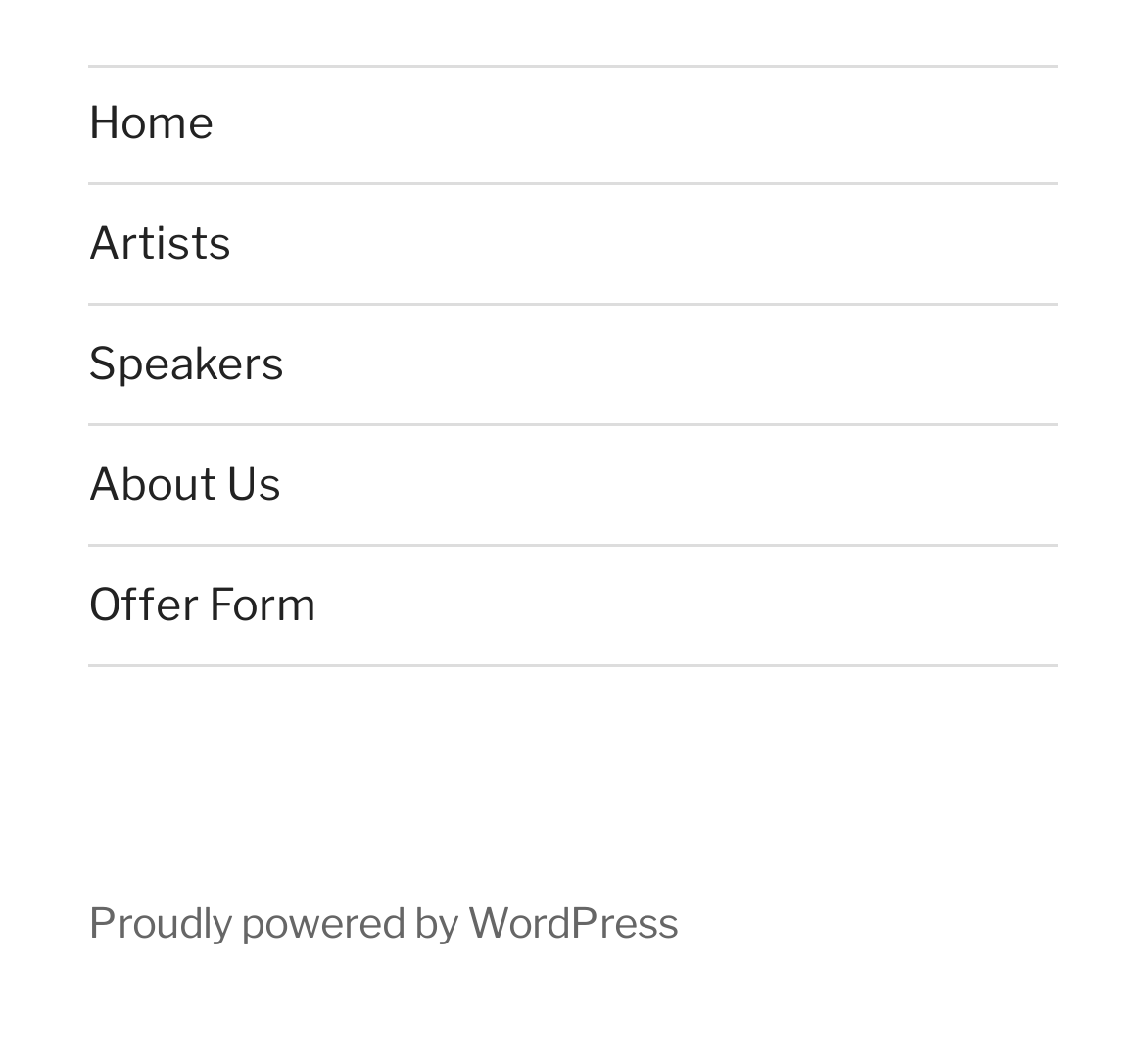Provide a short answer to the following question with just one word or phrase: What is the name of the first menu item?

Home